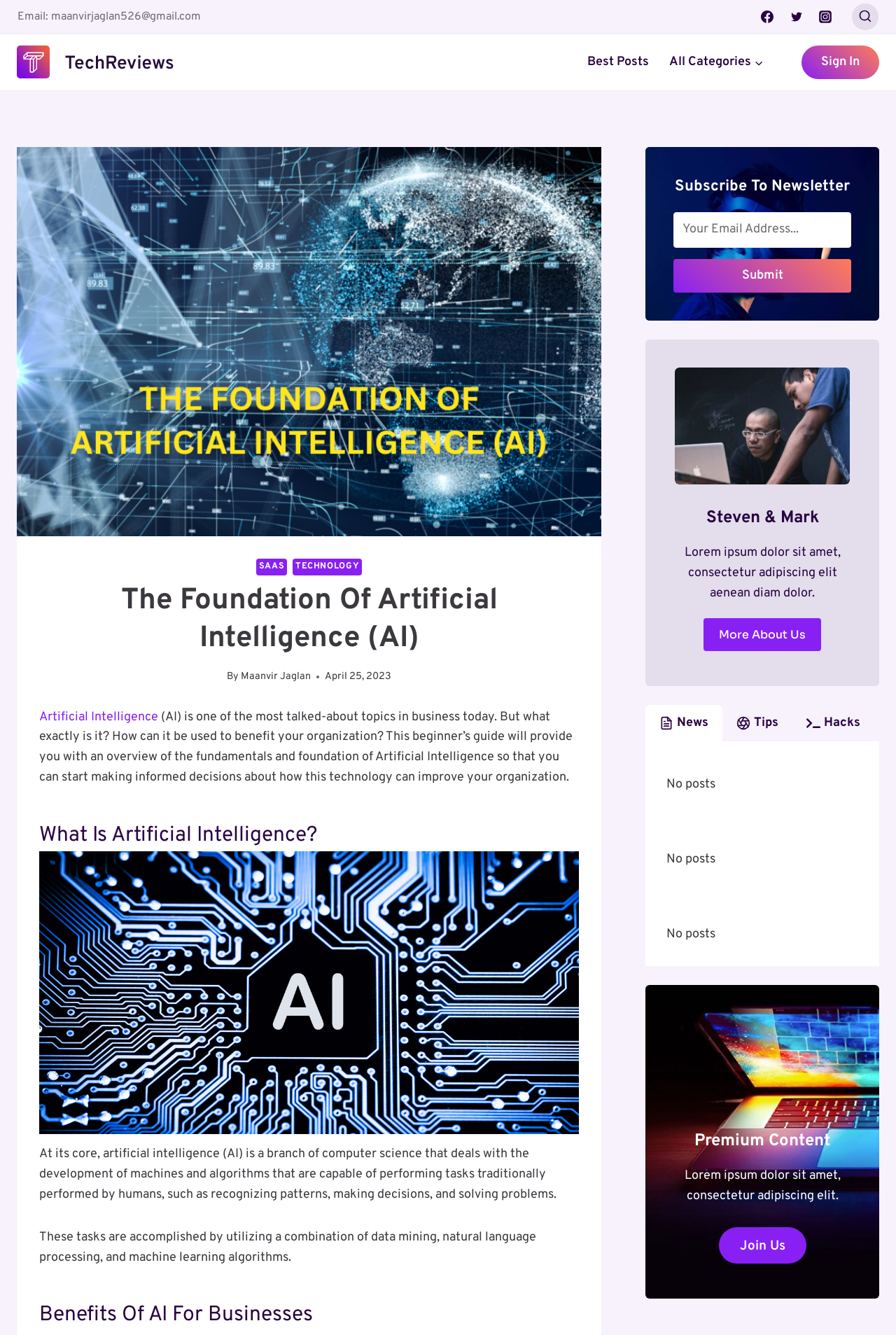What is the topic of the beginner's guide?
Based on the visual content, answer with a single word or a brief phrase.

Artificial Intelligence